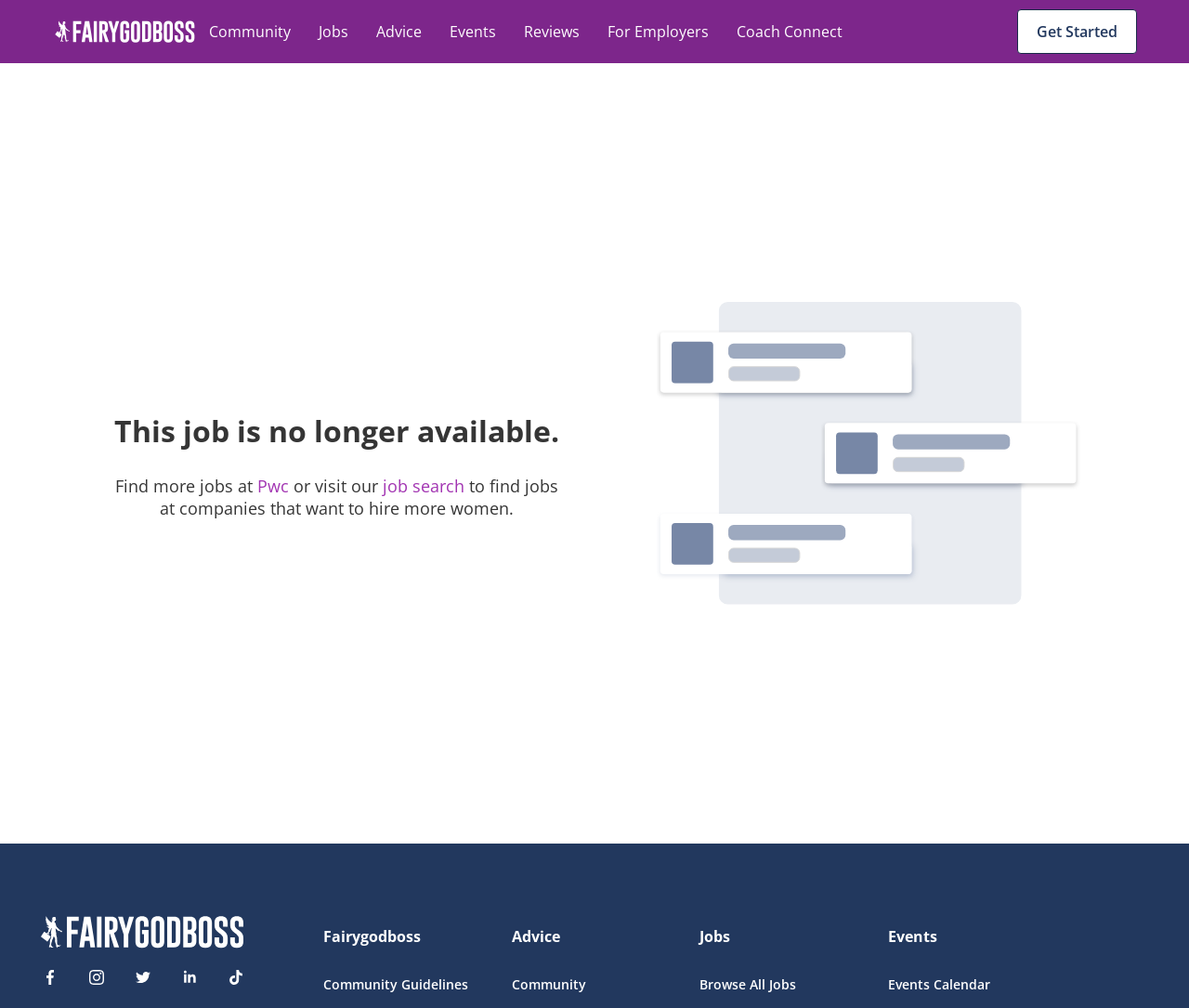Identify the bounding box coordinates for the UI element described as follows: parent_node: Community aria-label="home". Use the format (top-left x, top-left y, bottom-right x, bottom-right y) and ensure all values are floating point numbers between 0 and 1.

[0.046, 0.0, 0.164, 0.063]